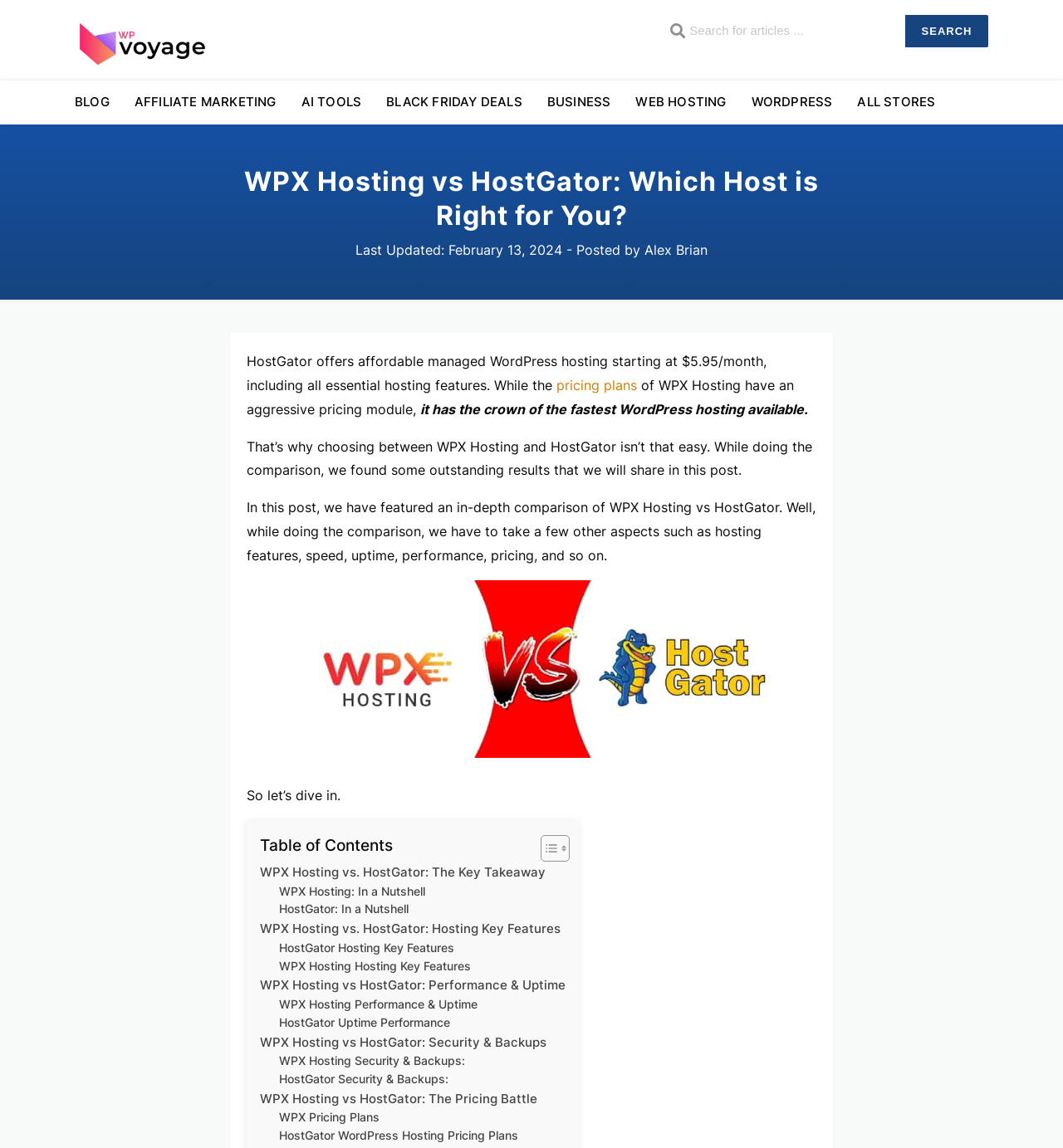Identify the bounding box coordinates for the element you need to click to achieve the following task: "Search for articles". The coordinates must be four float values ranging from 0 to 1, formatted as [left, top, right, bottom].

[0.617, 0.013, 0.852, 0.041]